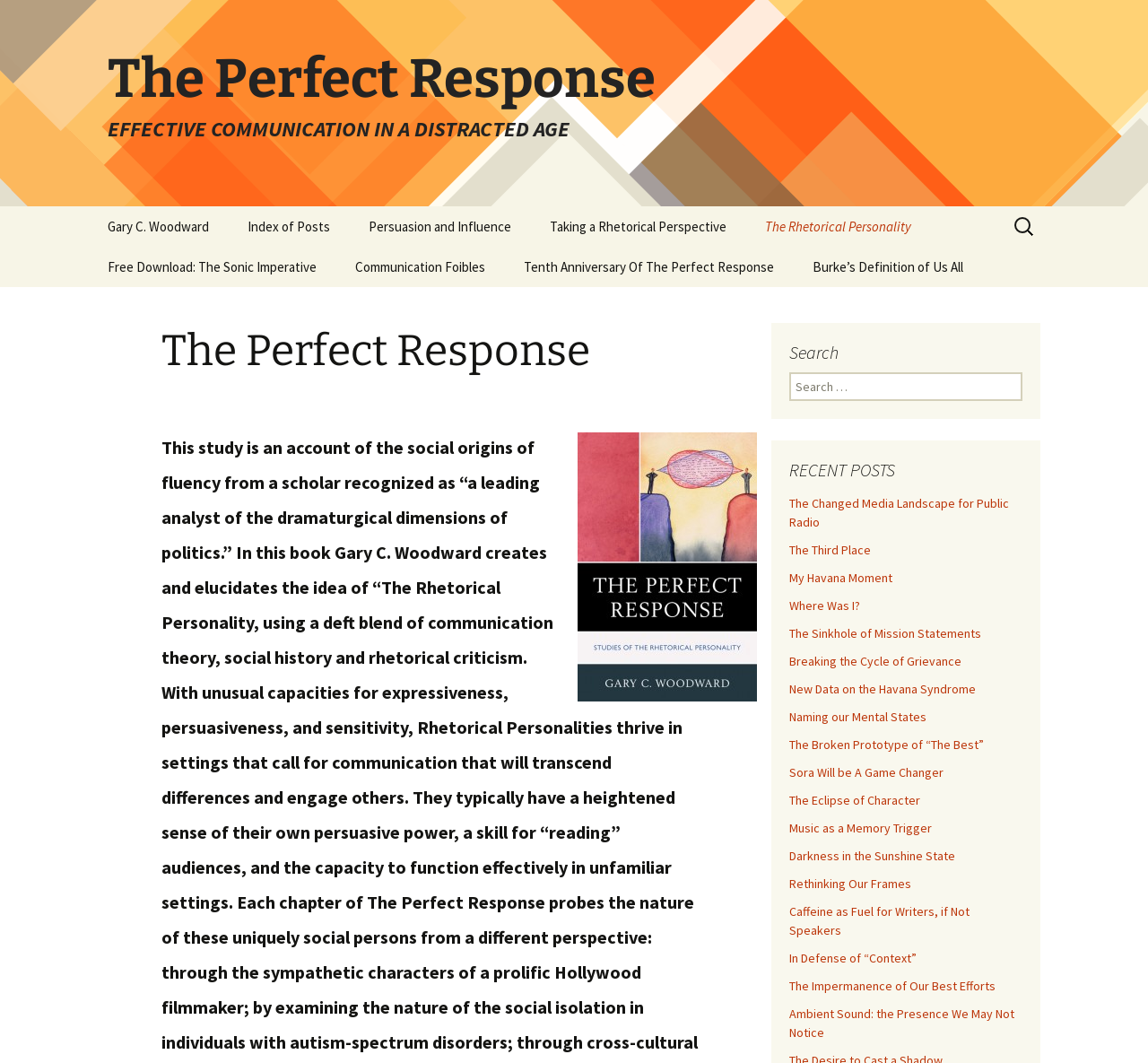Please identify the bounding box coordinates of the region to click in order to complete the task: "Visit the homepage of Gary C. Woodward". The coordinates must be four float numbers between 0 and 1, specified as [left, top, right, bottom].

[0.078, 0.194, 0.198, 0.232]